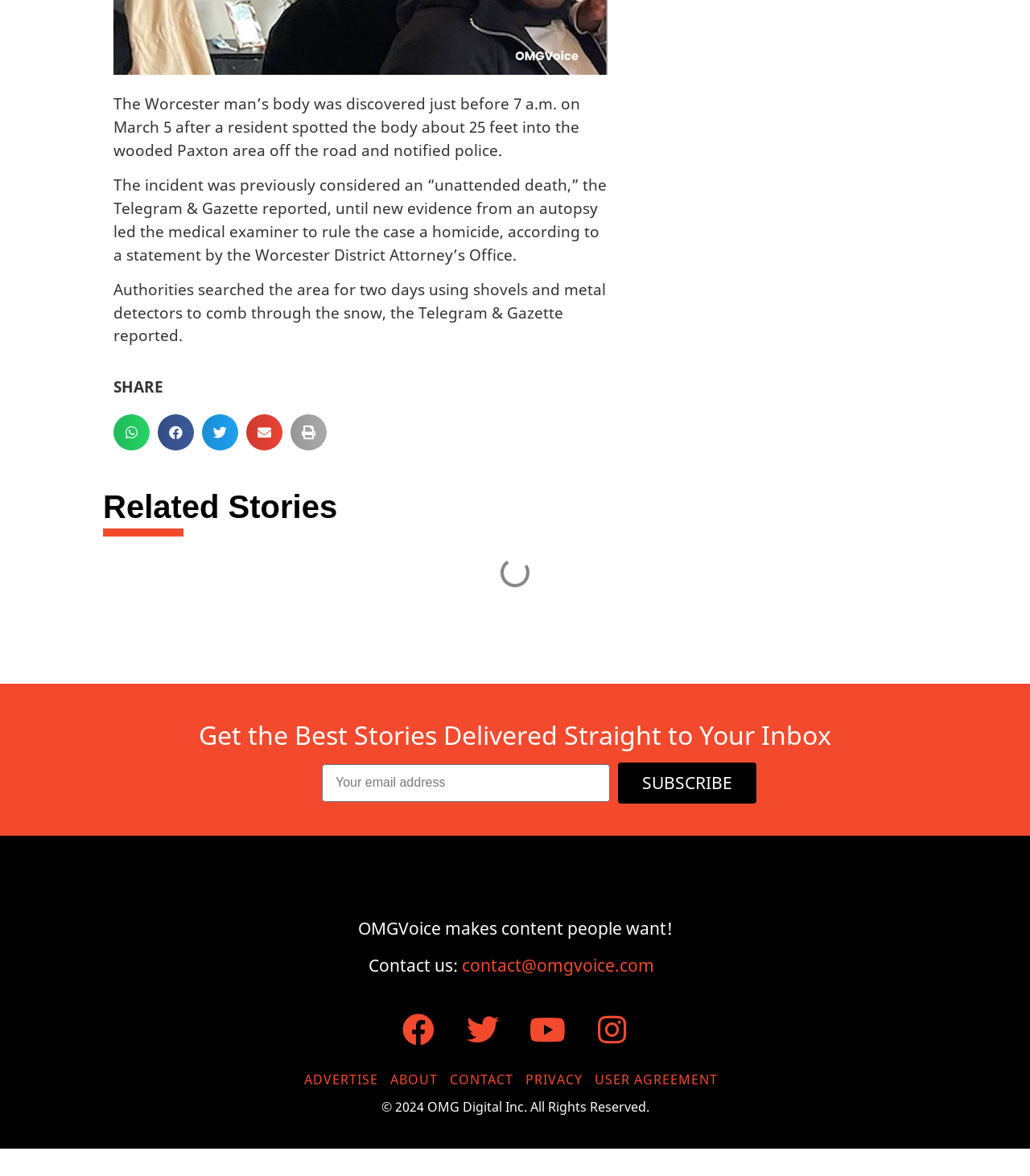Find the bounding box coordinates of the element I should click to carry out the following instruction: "Visit Facebook page".

[0.375, 0.848, 0.438, 0.903]